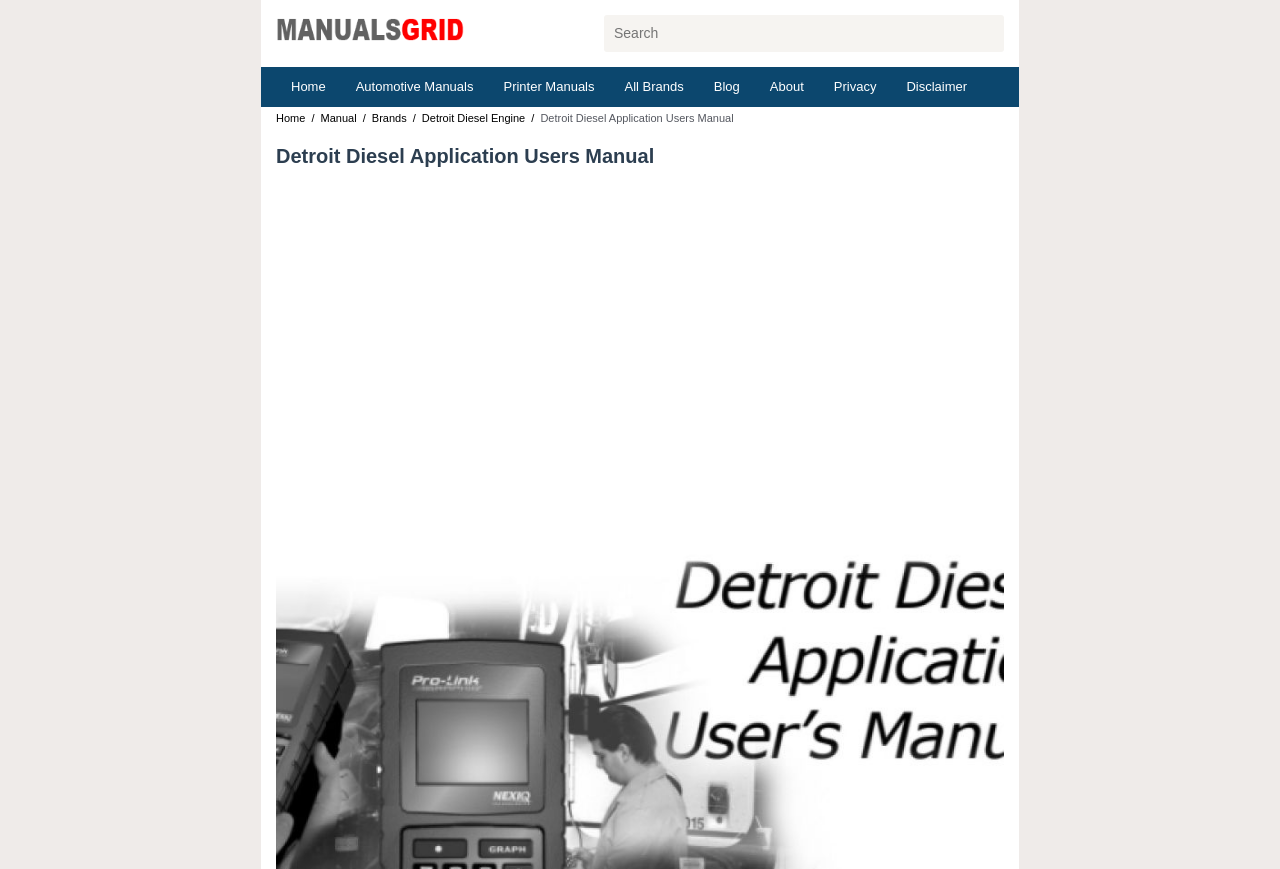Determine the main headline from the webpage and extract its text.

Detroit Diesel Application Users Manual